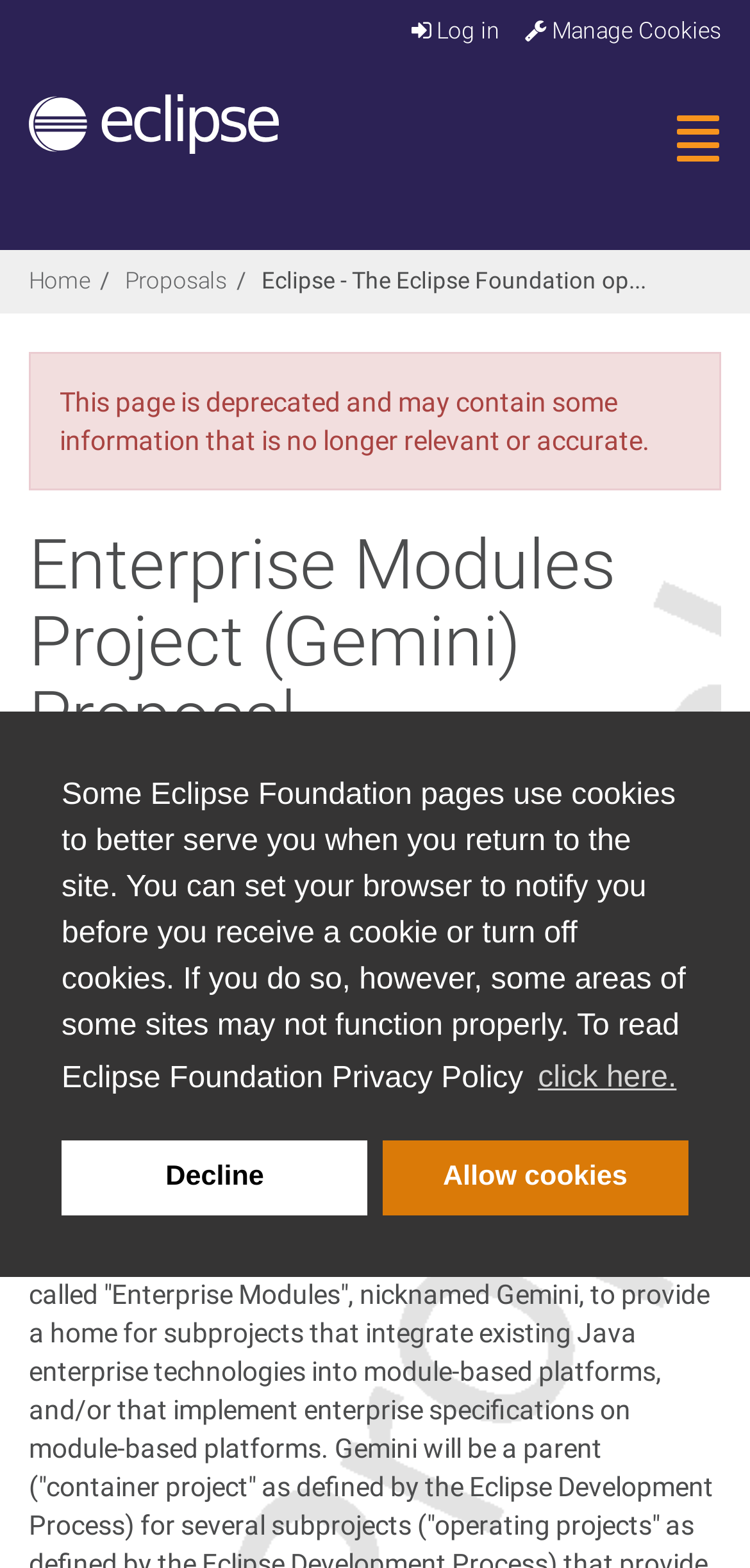How many links are there in the breadcrumbs section?
Use the image to answer the question with a single word or phrase.

2